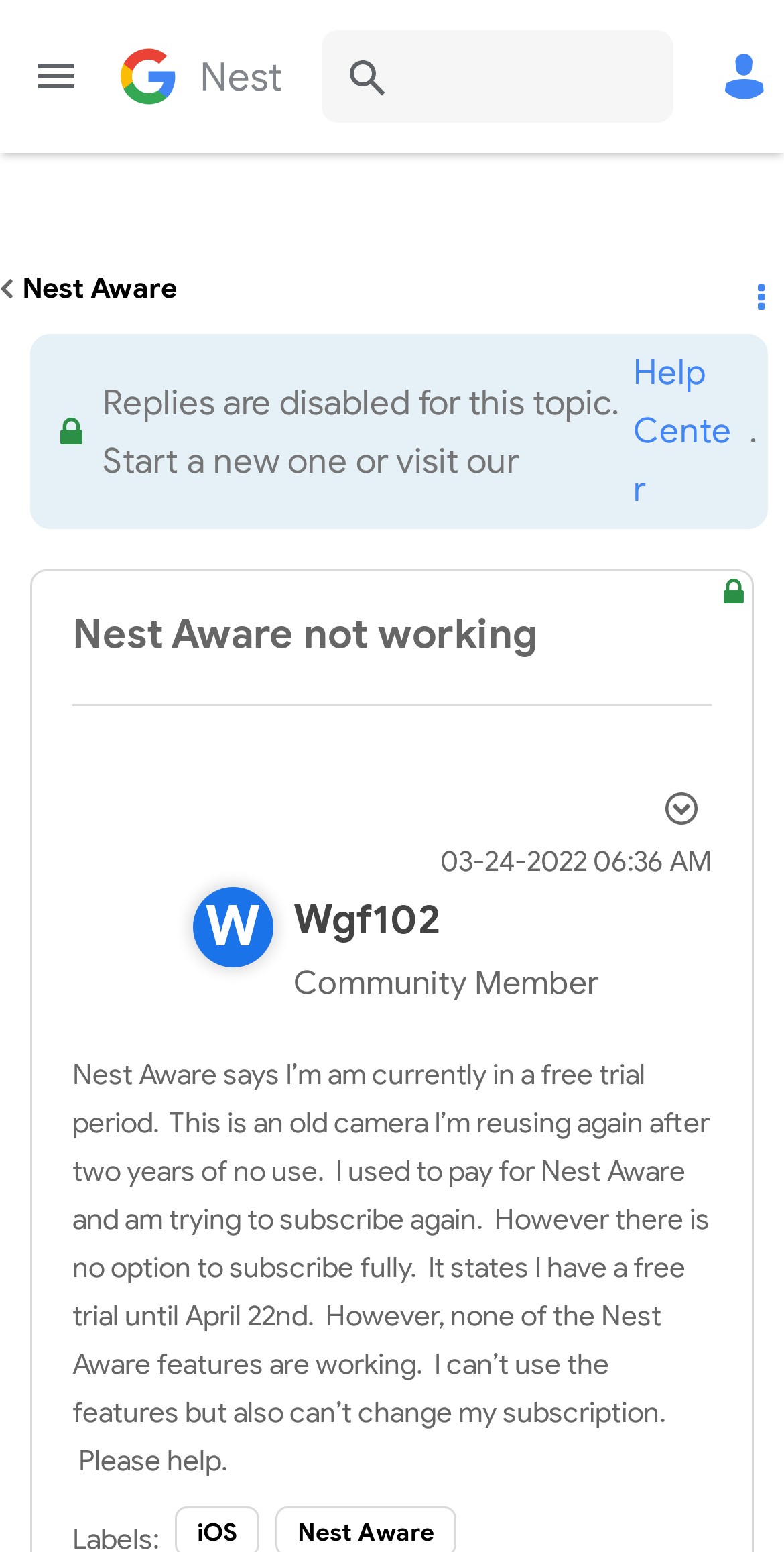Locate the bounding box coordinates of the area to click to fulfill this instruction: "View profile of Wgf102". The bounding box should be presented as four float numbers between 0 and 1, in the order [left, top, right, bottom].

[0.374, 0.577, 0.562, 0.61]